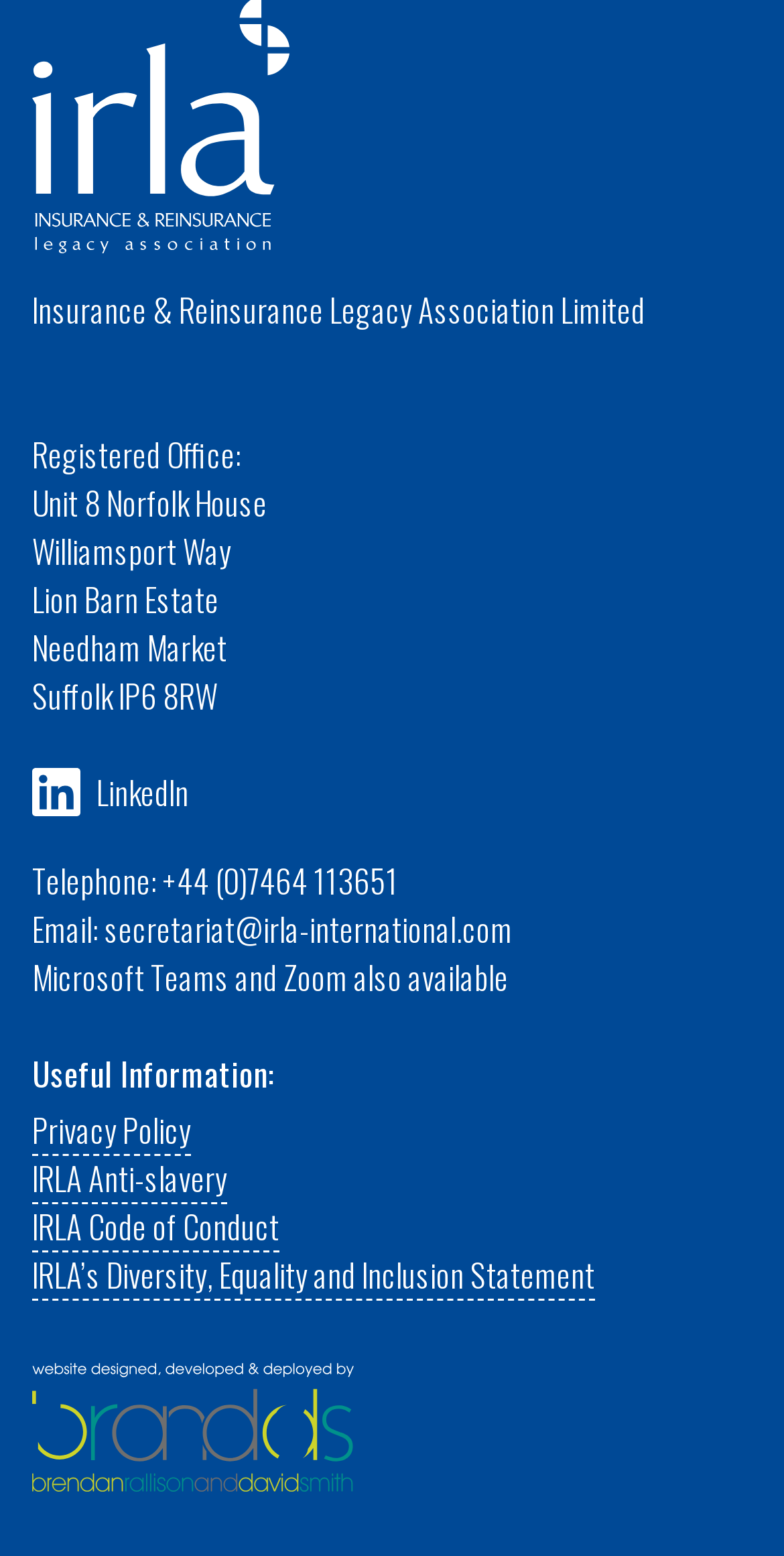Answer the question using only one word or a concise phrase: What is the purpose of the 'Useful Information' section?

To provide links to policies and statements